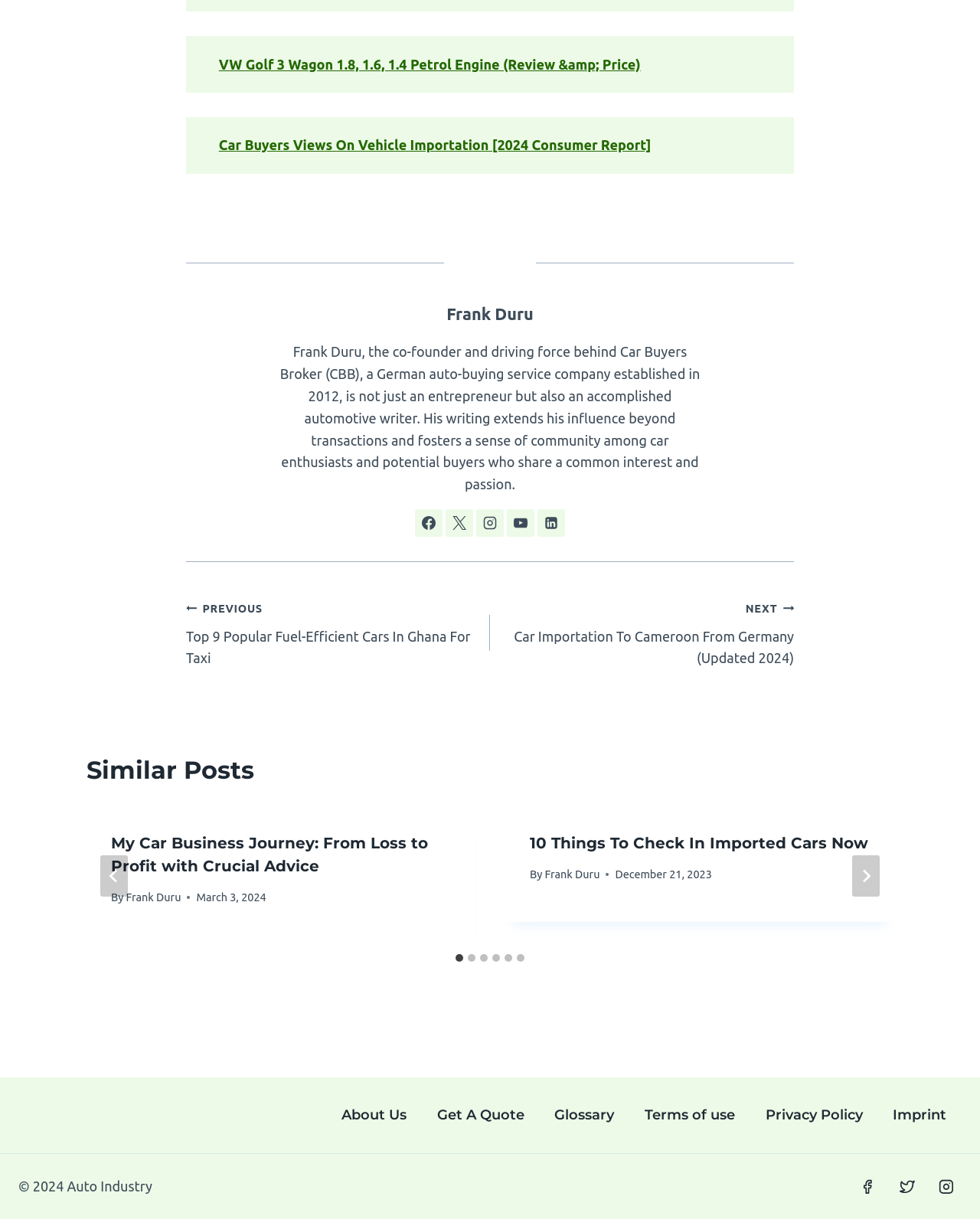Respond to the following question using a concise word or phrase: 
How many social media links are present in the footer navigation?

6